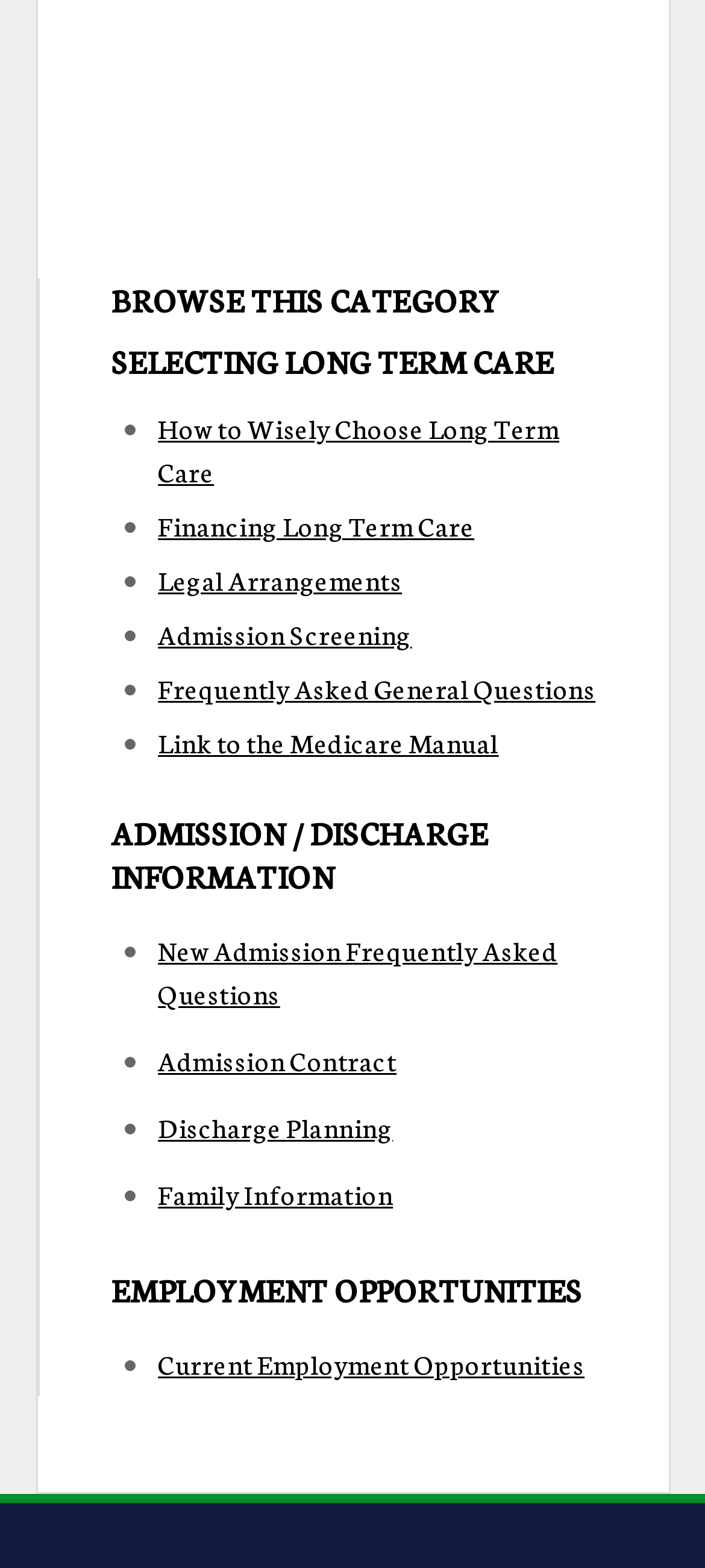Provide the bounding box coordinates of the HTML element this sentence describes: "Current Employment Opportunities". The bounding box coordinates consist of four float numbers between 0 and 1, i.e., [left, top, right, bottom].

[0.224, 0.857, 0.829, 0.881]